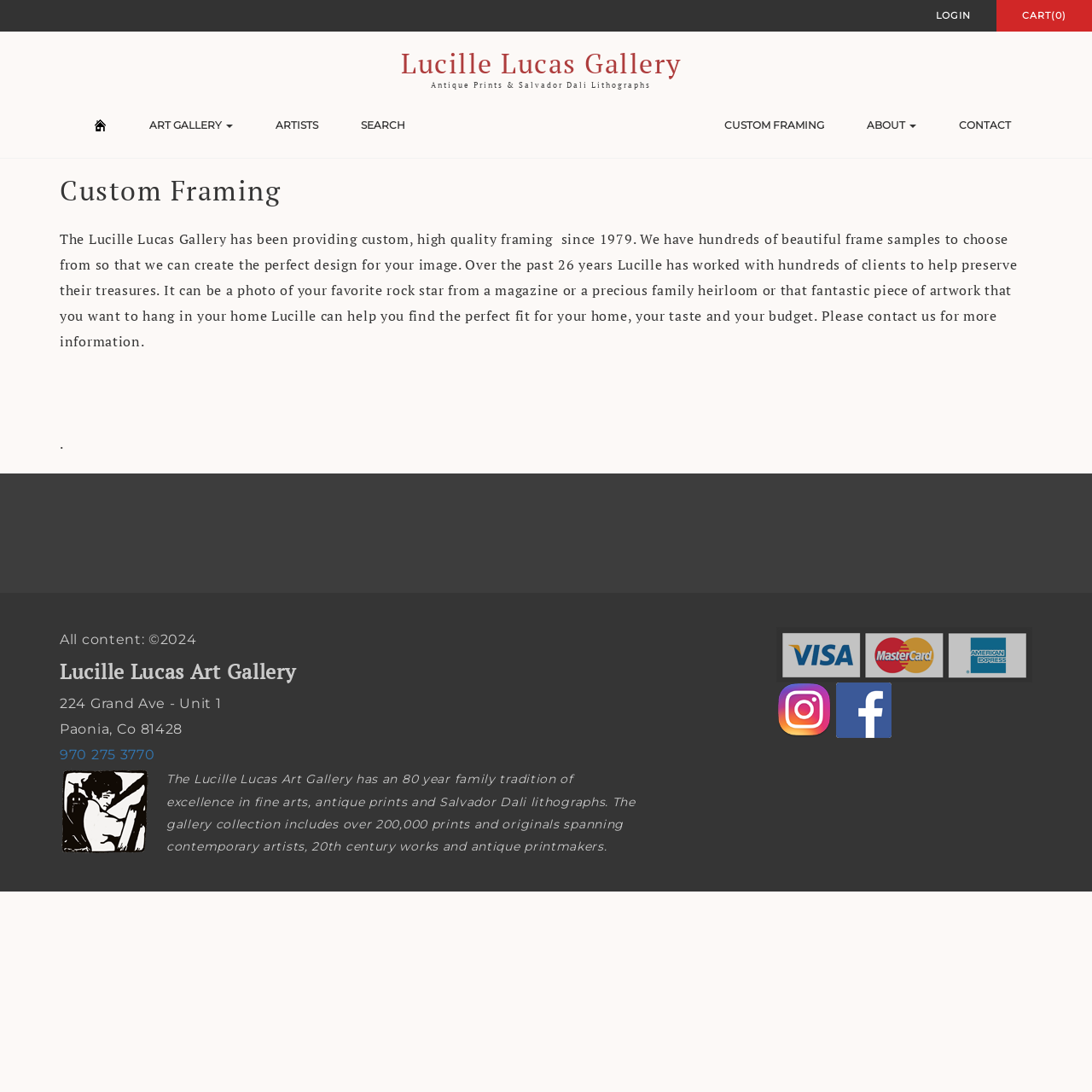From the element description Custom Framing, predict the bounding box coordinates of the UI element. The coordinates must be specified in the format (top-left x, top-left y, bottom-right x, bottom-right y) and should be within the 0 to 1 range.

[0.663, 0.107, 0.755, 0.123]